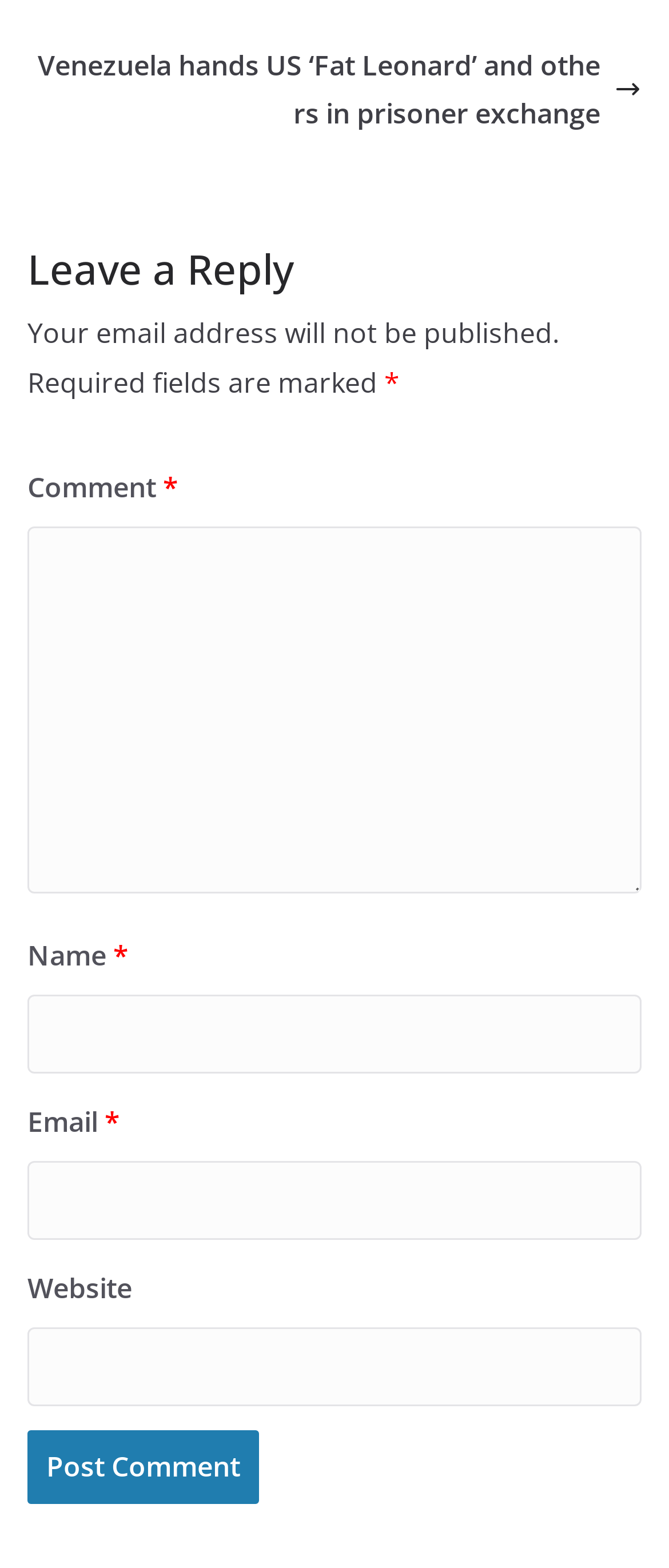Given the element description: "parent_node: Email * aria-describedby="email-notes" name="email"", predict the bounding box coordinates of the UI element it refers to, using four float numbers between 0 and 1, i.e., [left, top, right, bottom].

[0.041, 0.741, 0.959, 0.791]